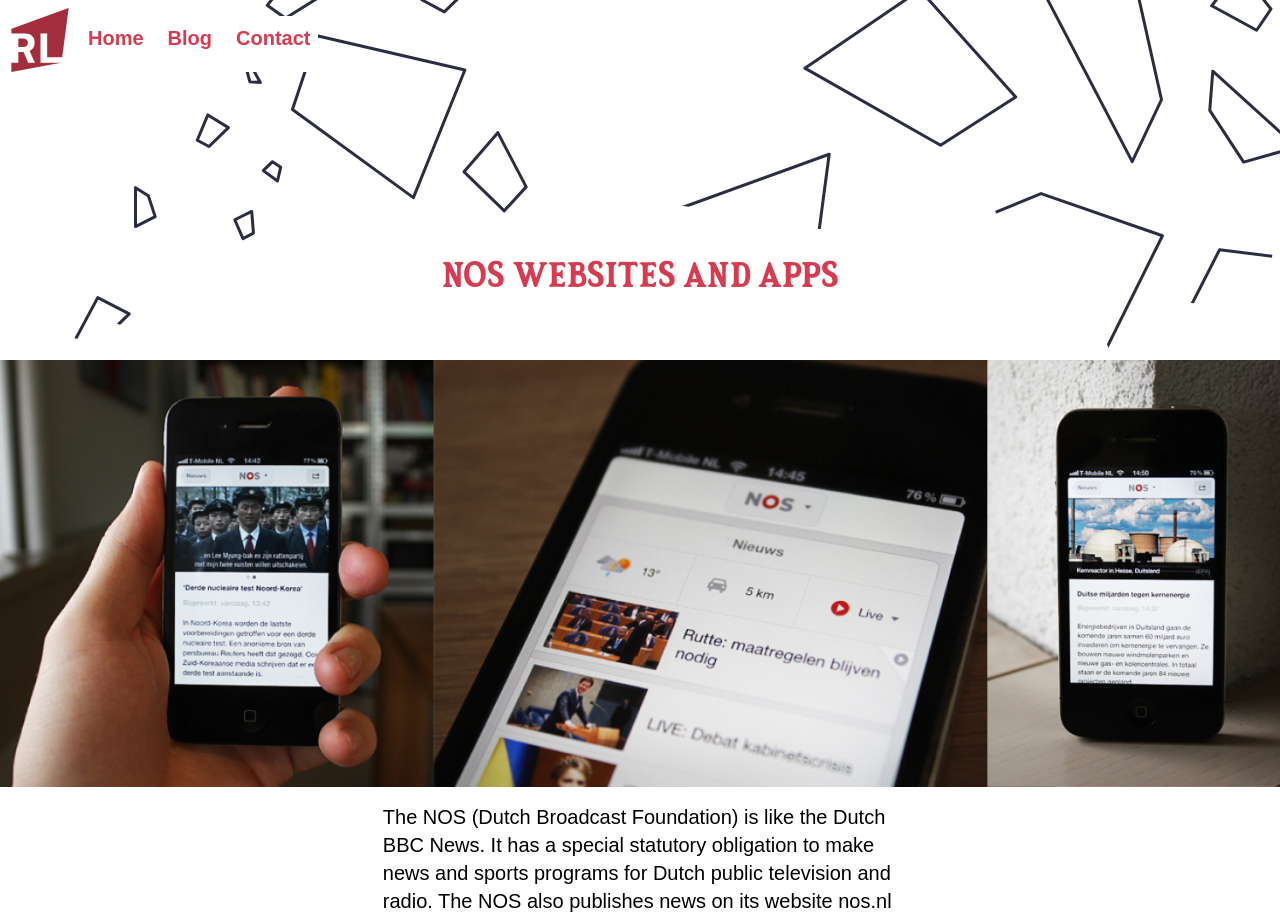What is the background color of the webpage? Based on the screenshot, please respond with a single word or phrase.

Unknown